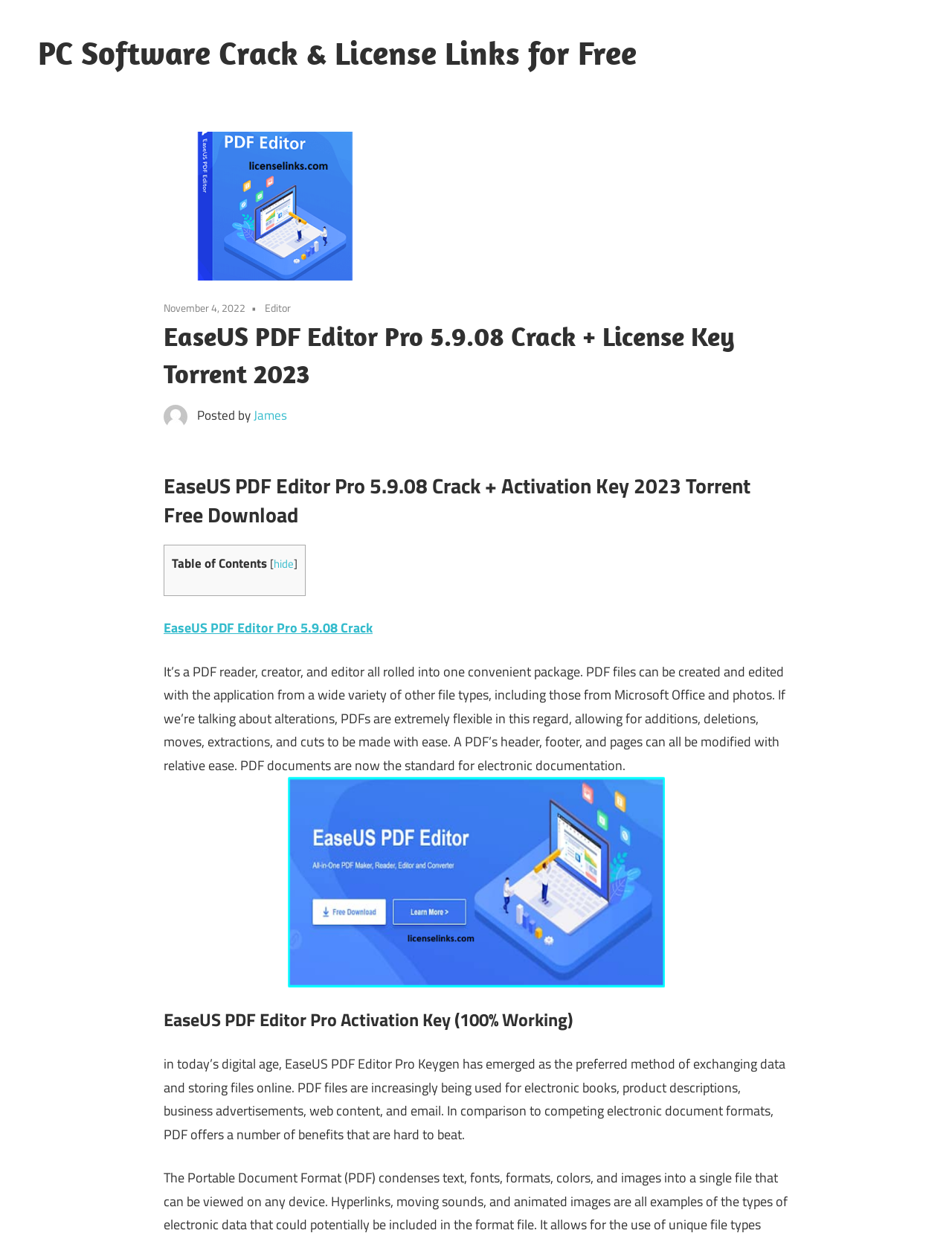Provide an in-depth caption for the contents of the webpage.

The webpage is about EaseUS PDF Editor Pro, a software that allows users to edit PDF files with ease. At the top, there is a link to "PC Software Crack & License Links for Free" and a static text that describes the webpage as a platform for all latest updates and links for PC software license keys and serial numbers. 

Below this, there is an image of EaseUS PDF Editor Pro, accompanied by a header that displays the title "EaseUS PDF Editor Pro 5.9.08 Crack + License Key Torrent 2023". On the right side of the header, there are three links: "November 4, 2022", "Editor", and a link to the author "James". 

Further down, there is a heading that describes the software as "EaseUS PDF Editor Pro 5.9.08 Crack + Activation Key 2023 Torrent Free Download". Below this, there is a table of contents with a link to "hide" it. 

The main content of the webpage is a descriptive text that explains the features of EaseUS PDF Editor Pro. It describes the software as an all-in-one PDF reader, creator, and editor that allows users to create and edit PDF files from various file types, including Microsoft Office files and photos. The text also explains that PDF files can be modified with ease, including adding, deleting, moving, extracting, and cutting pages. 

There is another image of EaseUS PDF Editor Pro below the descriptive text, followed by a heading that describes the activation key of the software. Finally, there is a static text that explains the importance of PDF files in today's digital age and how EaseUS PDF Editor Pro has emerged as a preferred method of exchanging data and storing files online.